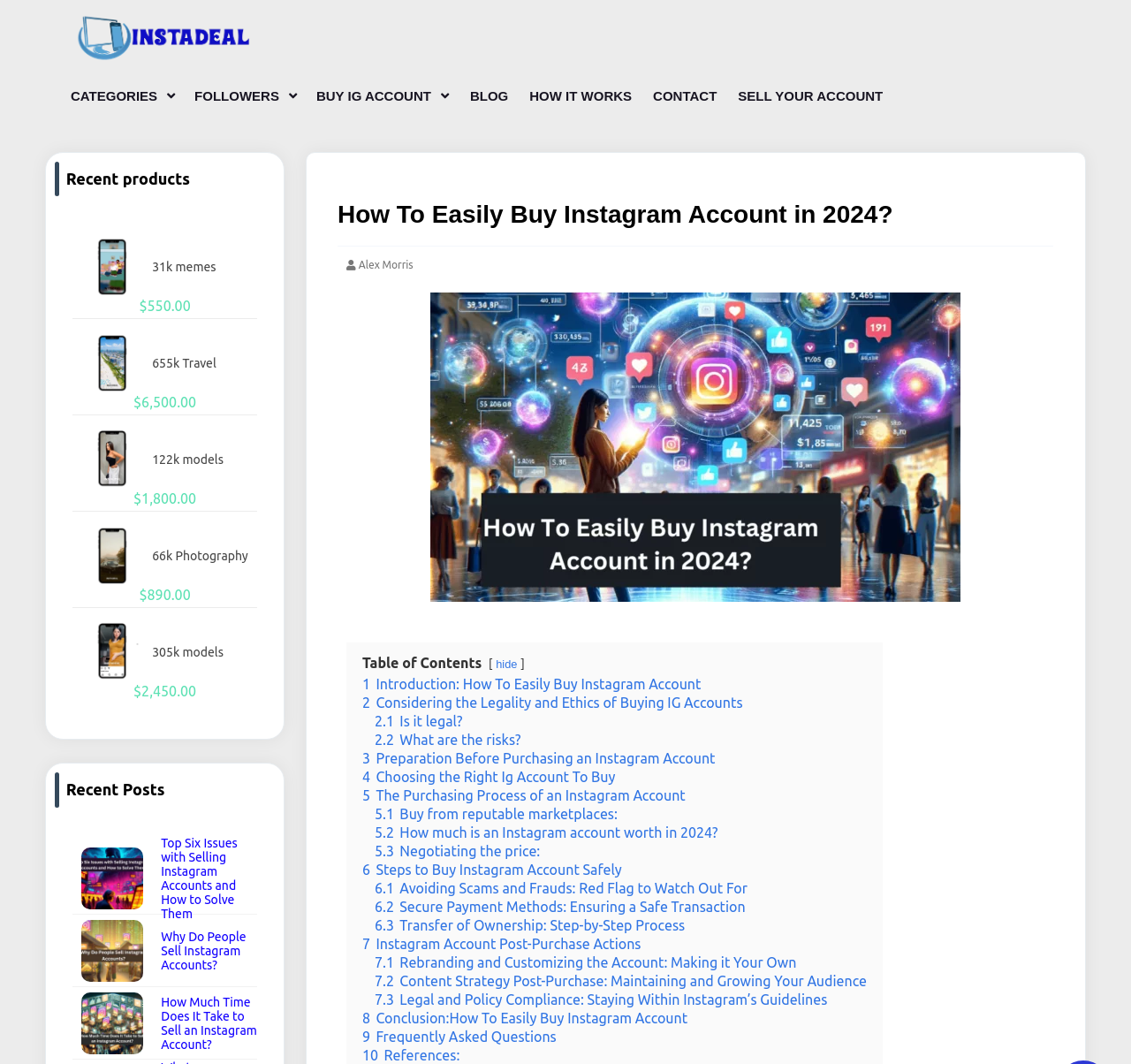Please find and report the bounding box coordinates of the element to click in order to perform the following action: "Learn about 'Top Issues with Selling Instagram Accounts'". The coordinates should be expressed as four float numbers between 0 and 1, in the format [left, top, right, bottom].

[0.064, 0.792, 0.227, 0.859]